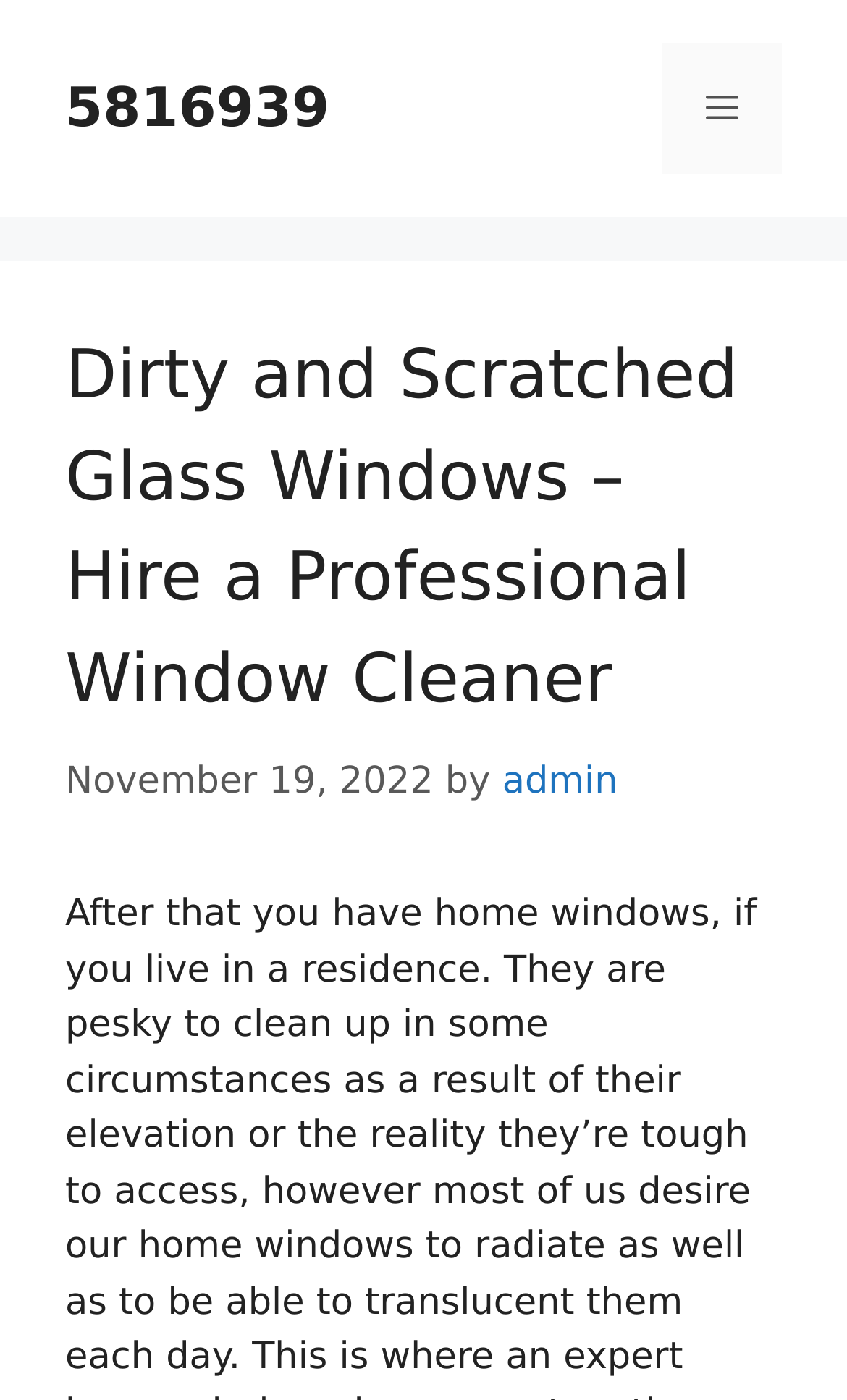Can you find and generate the webpage's heading?

Dirty and Scratched Glass Windows – Hire a Professional Window Cleaner